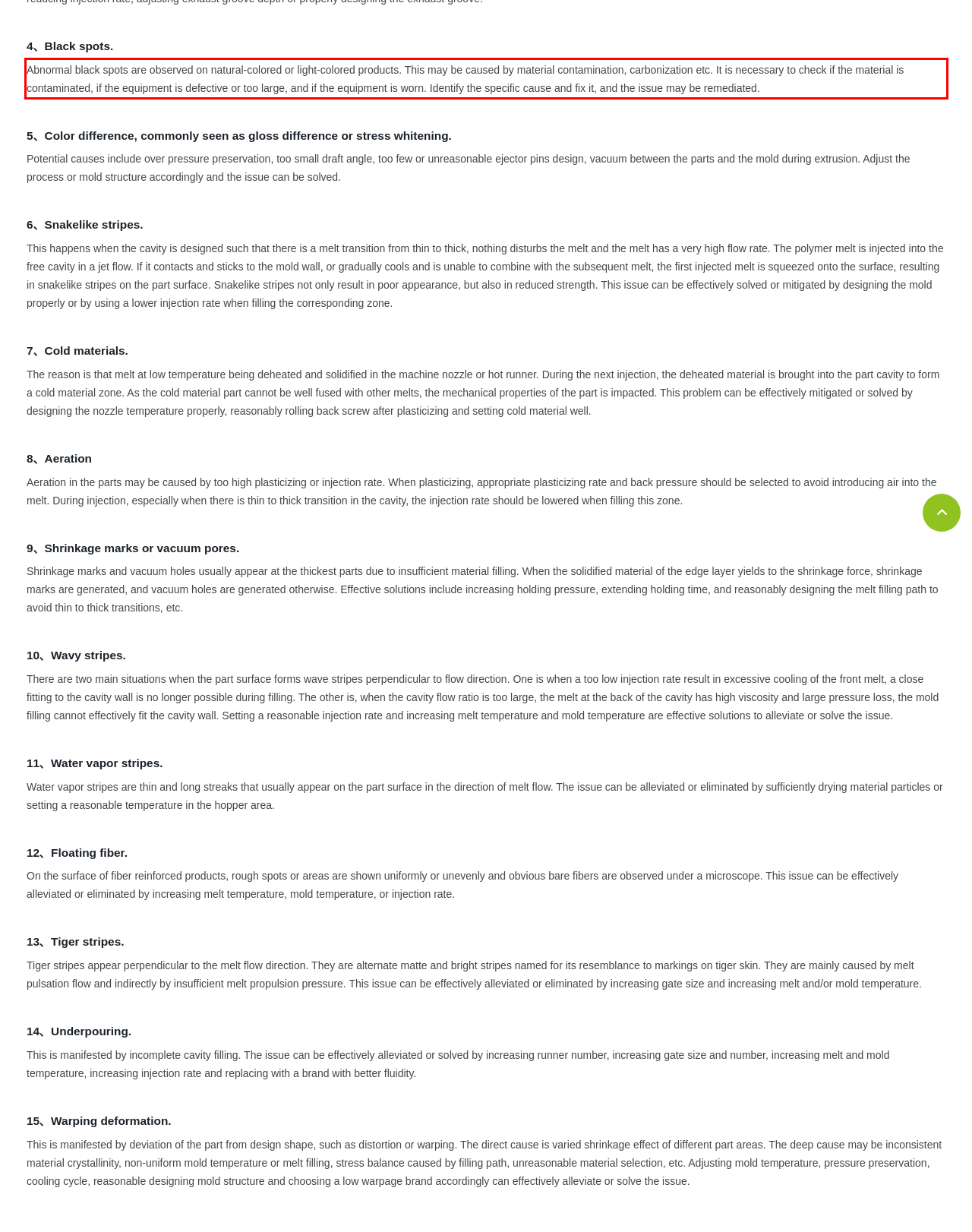Given a screenshot of a webpage with a red bounding box, please identify and retrieve the text inside the red rectangle.

Abnormal black spots are observed on natural-colored or light-colored products. This may be caused by material contamination, carbonization etc. It is necessary to check if the material is contaminated, if the equipment is defective or too large, and if the equipment is worn. Identify the specific cause and fix it, and the issue may be remediated.